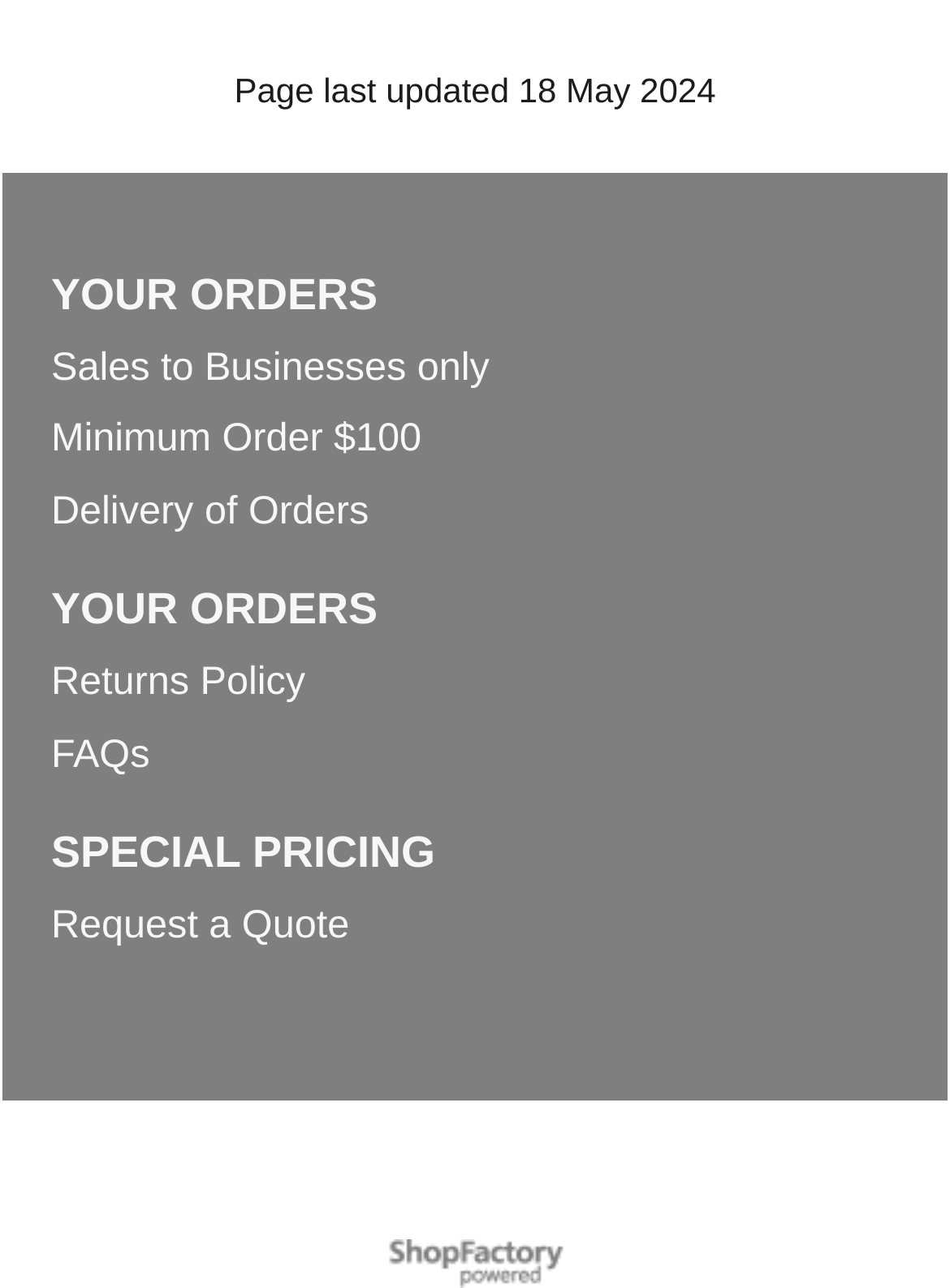What is the topic of the 'FAQs' link?
From the screenshot, supply a one-word or short-phrase answer.

Frequently Asked Questions